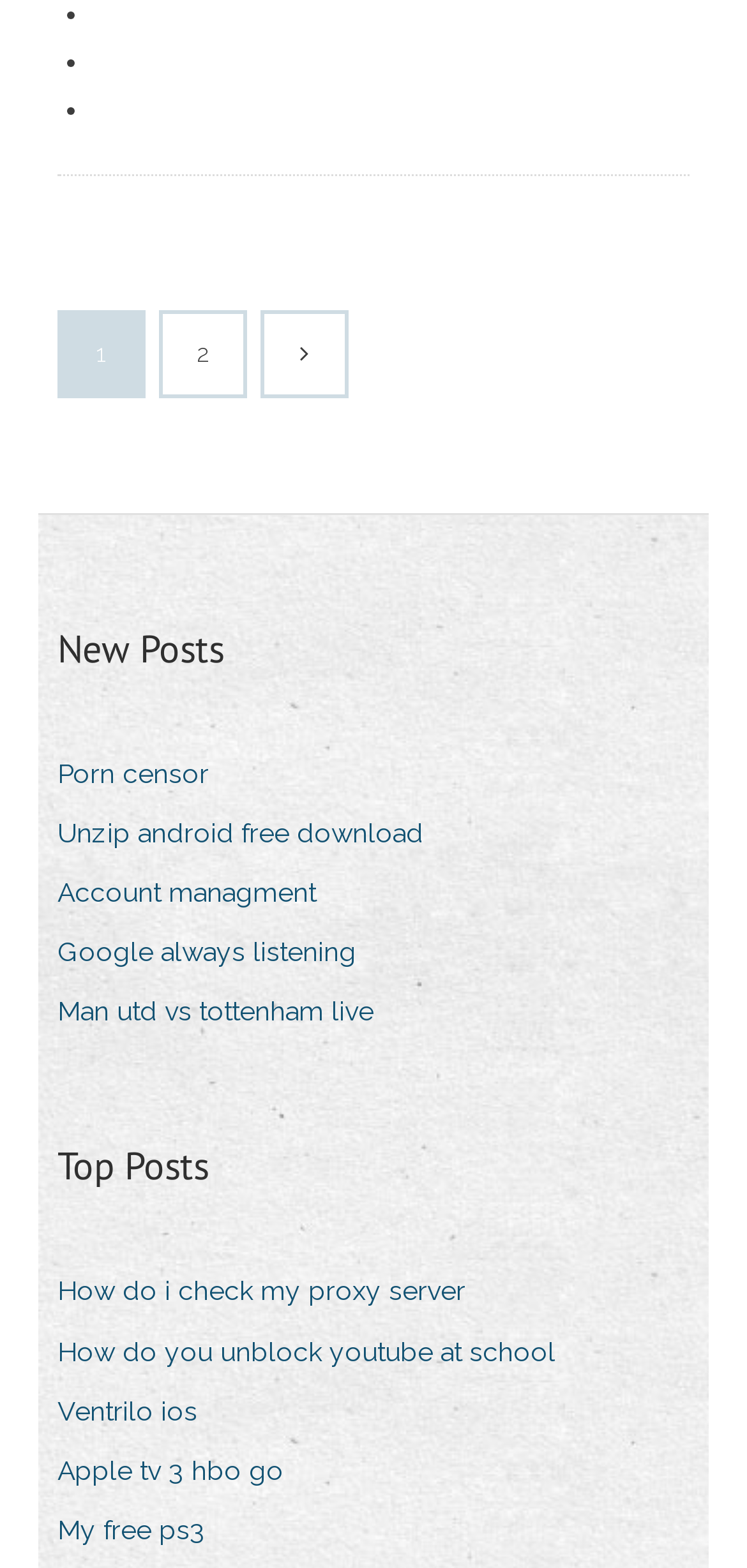Find the bounding box coordinates for the element that must be clicked to complete the instruction: "Go to 'Account managment'". The coordinates should be four float numbers between 0 and 1, indicated as [left, top, right, bottom].

[0.077, 0.553, 0.462, 0.586]